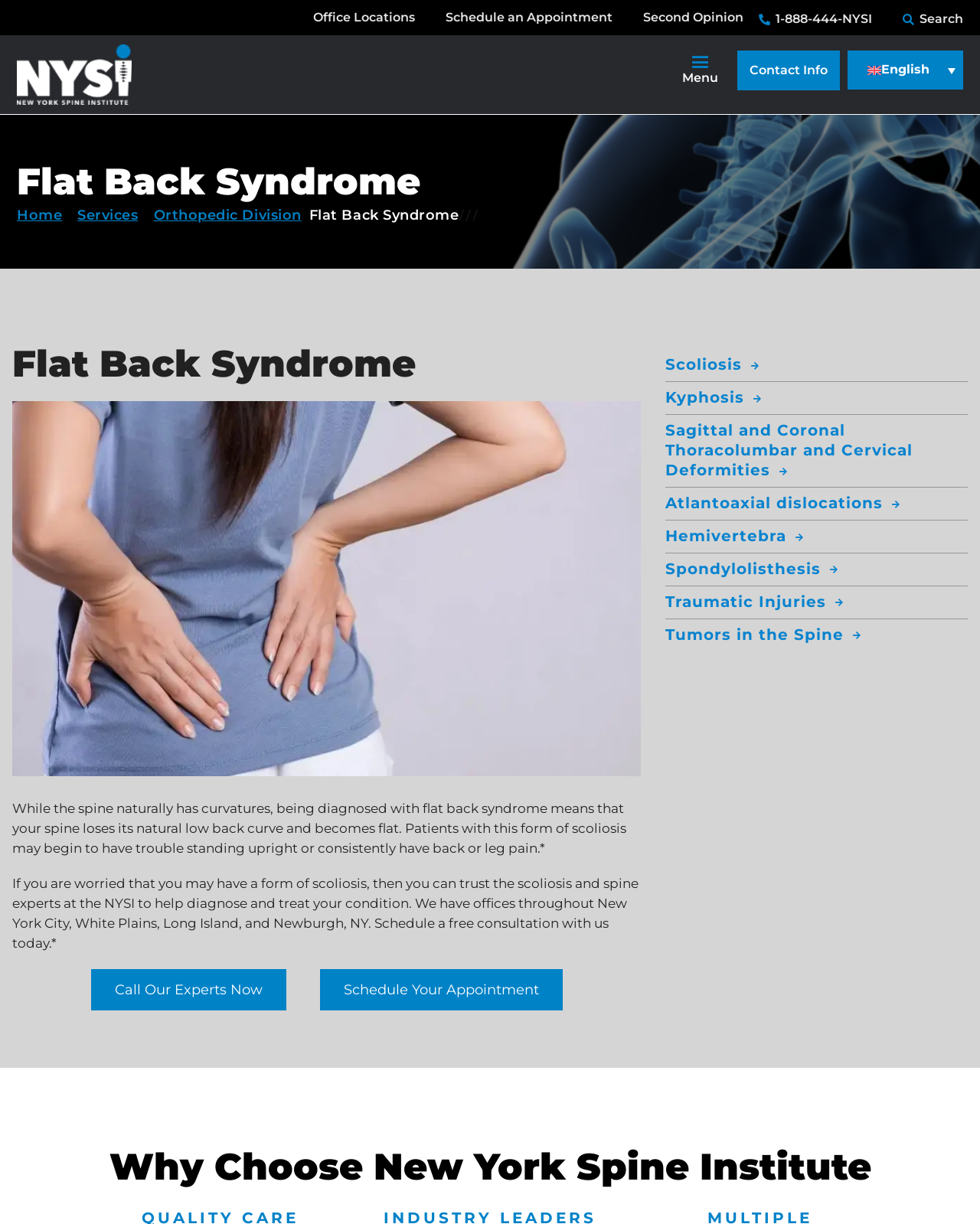Provide the bounding box coordinates of the area you need to click to execute the following instruction: "Schedule an appointment".

[0.455, 0.008, 0.625, 0.02]